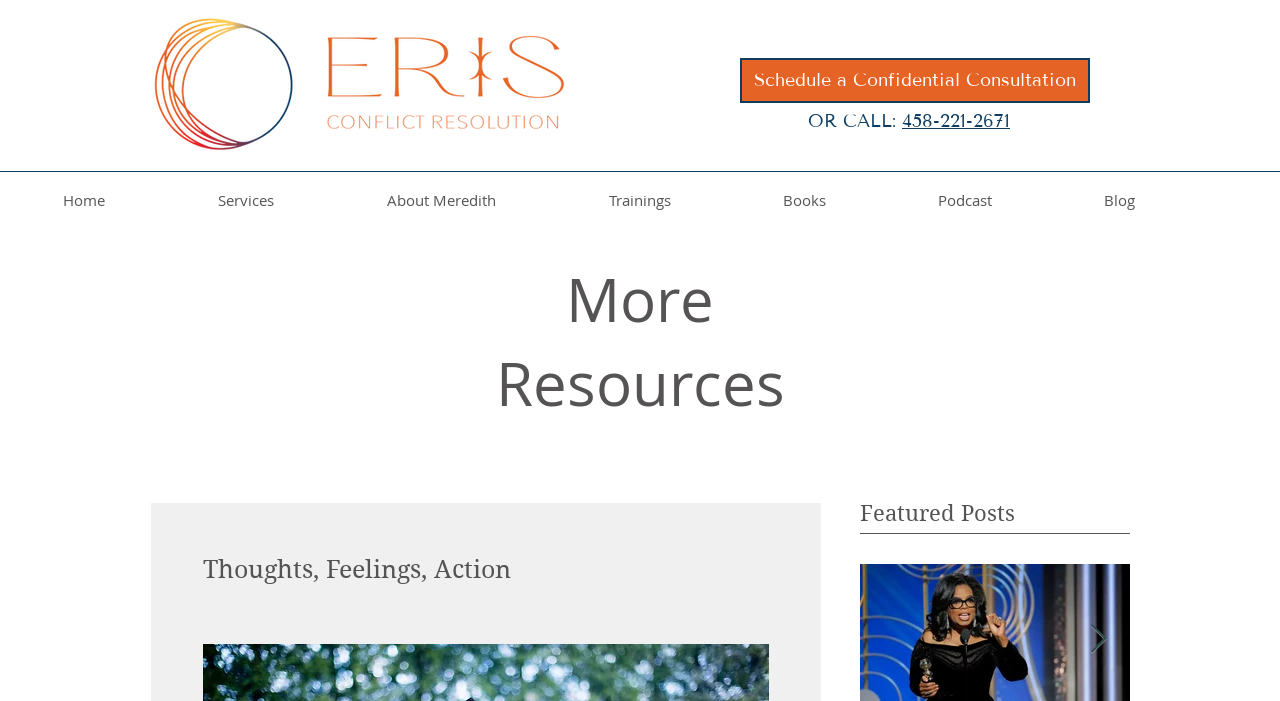Give a one-word or one-phrase response to the question:
What is the purpose of the button at the bottom of the page?

Next Item